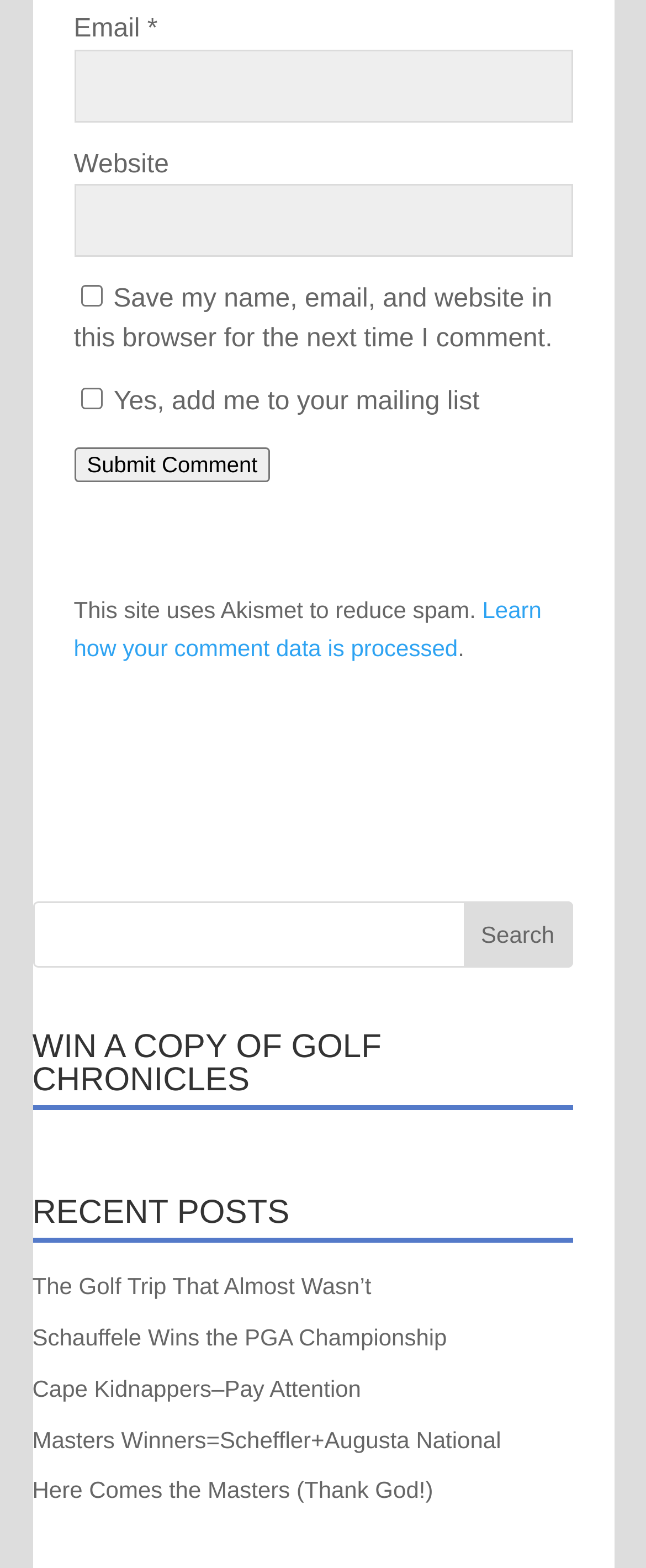Can users save their comment information for future comments?
Examine the screenshot and reply with a single word or phrase.

Yes